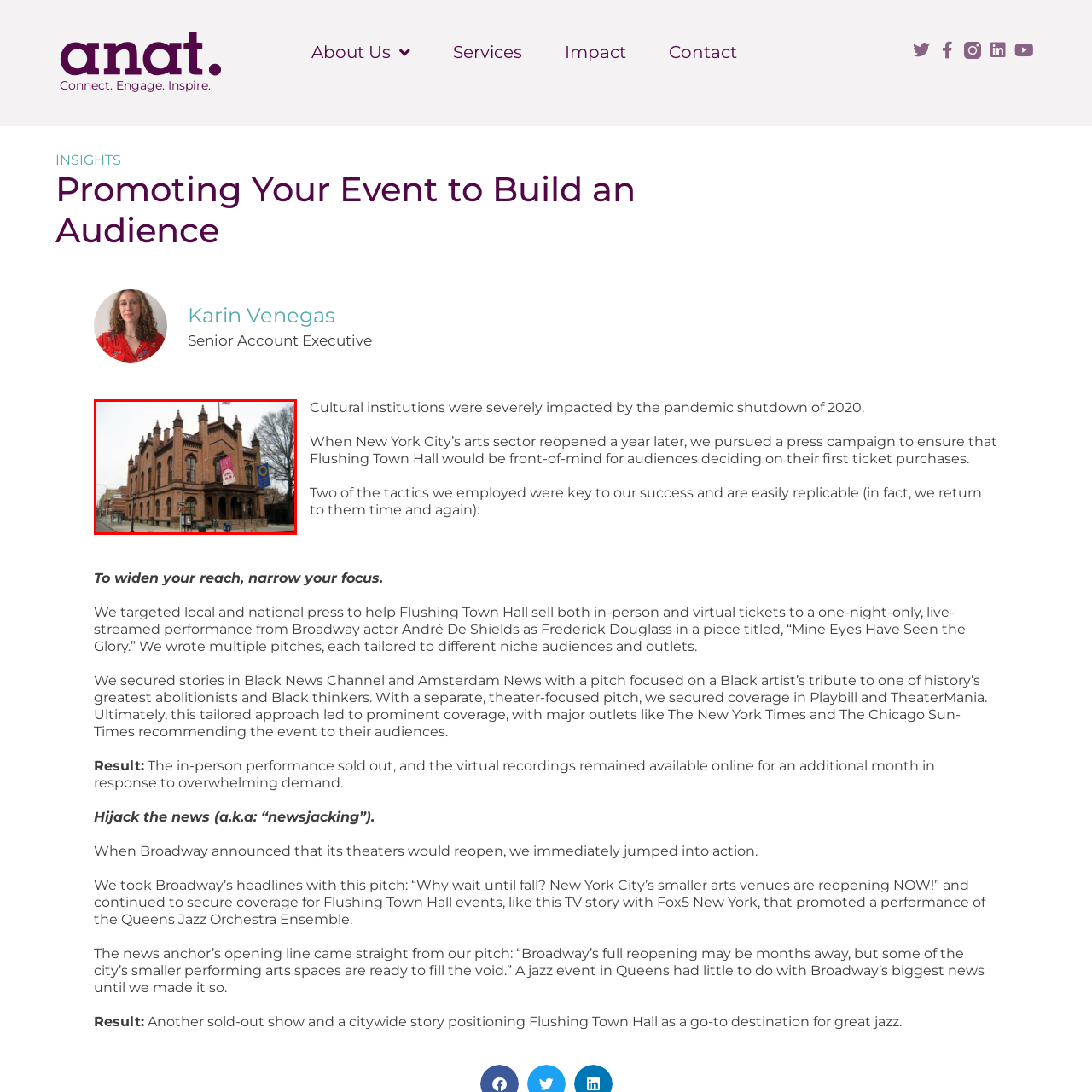What is the purpose of the vibrant banners on the exterior?
Review the image marked by the red bounding box and deliver a detailed response to the question.

The caption states that the vibrant banners are 'displayed on the exterior, indicating community events or programming', which implies that the purpose of the banners is to indicate or promote community events or programming.